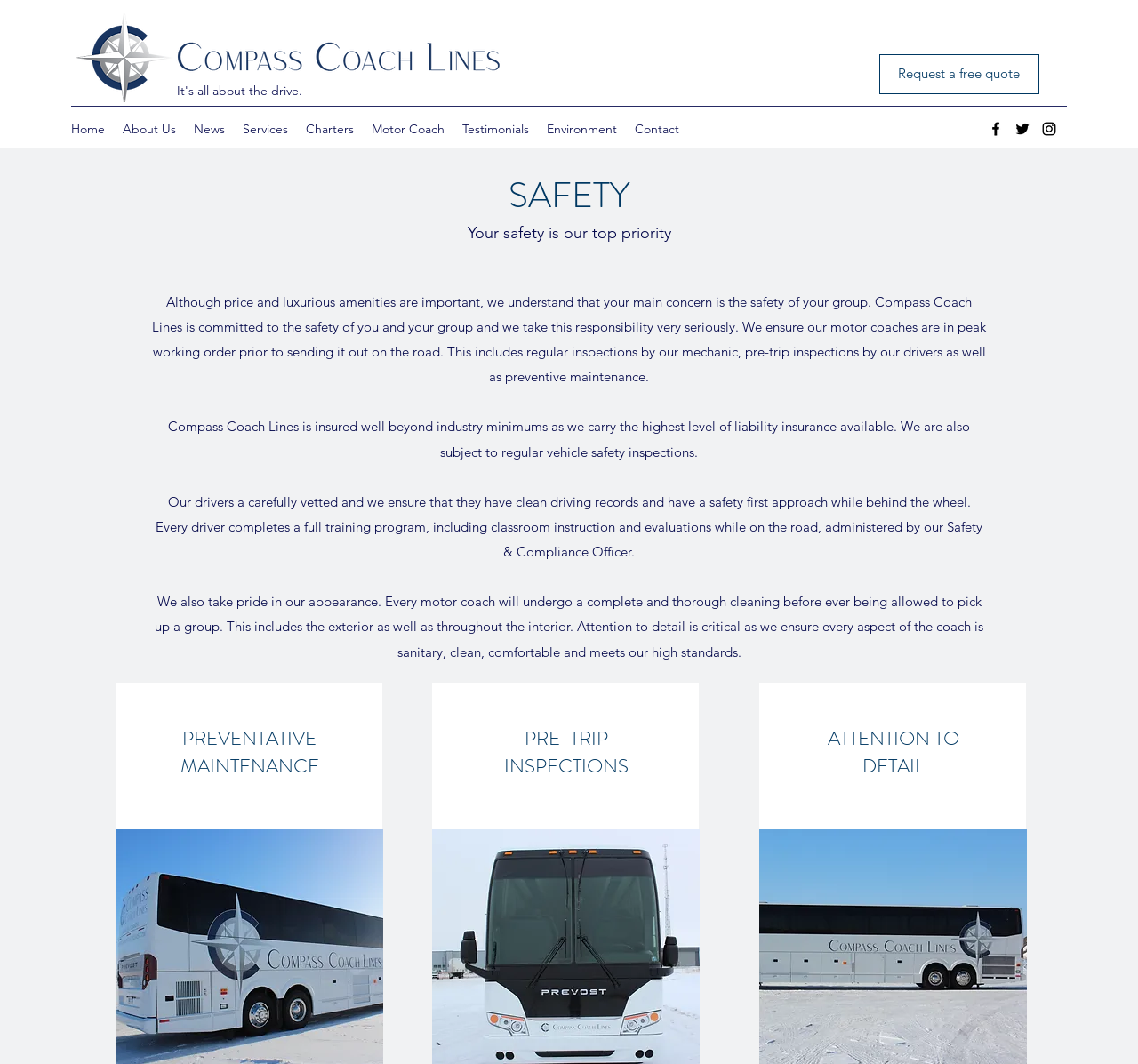Answer briefly with one word or phrase:
What is the main concern of the company?

Safety